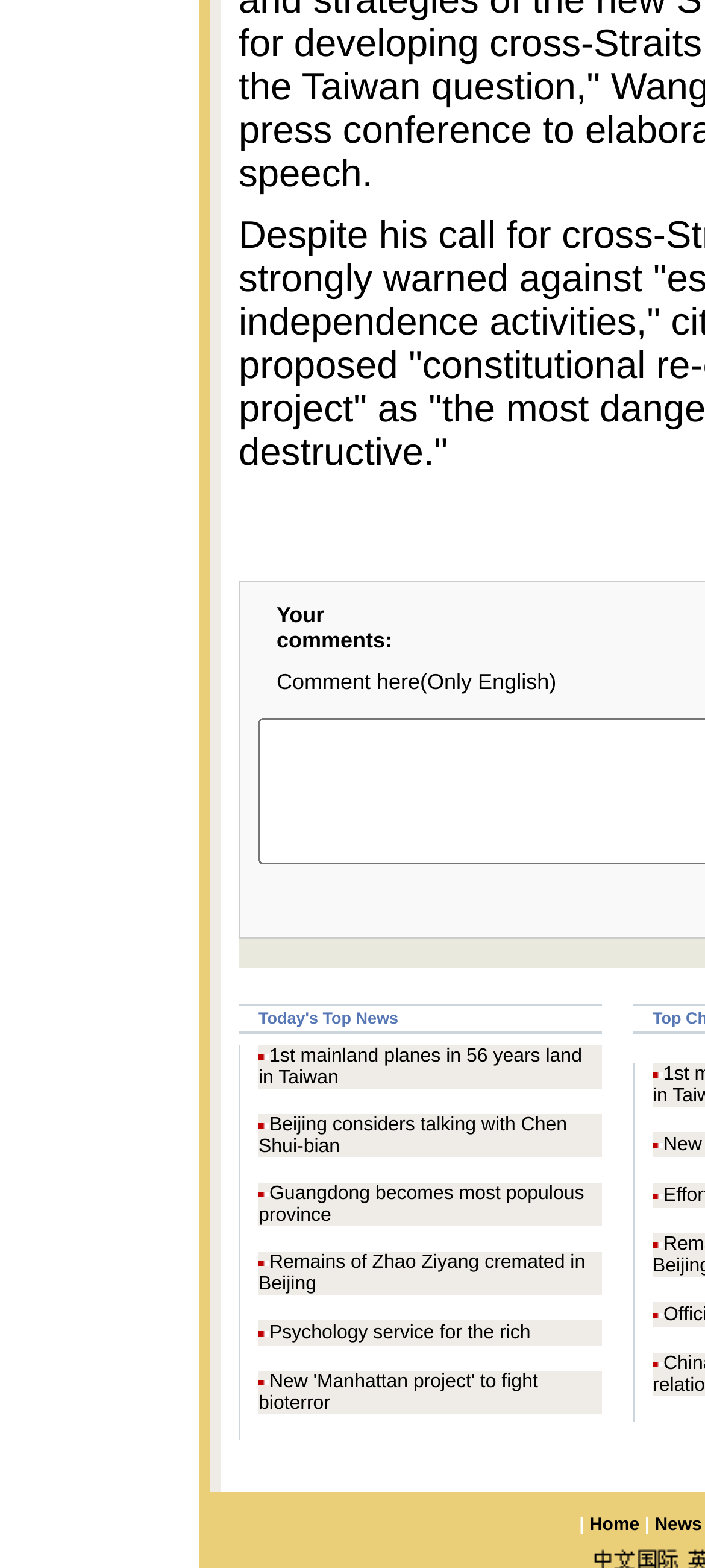Determine the bounding box coordinates of the region that needs to be clicked to achieve the task: "Read '1st mainland planes in 56 years land in Taiwan'".

[0.367, 0.667, 0.826, 0.694]